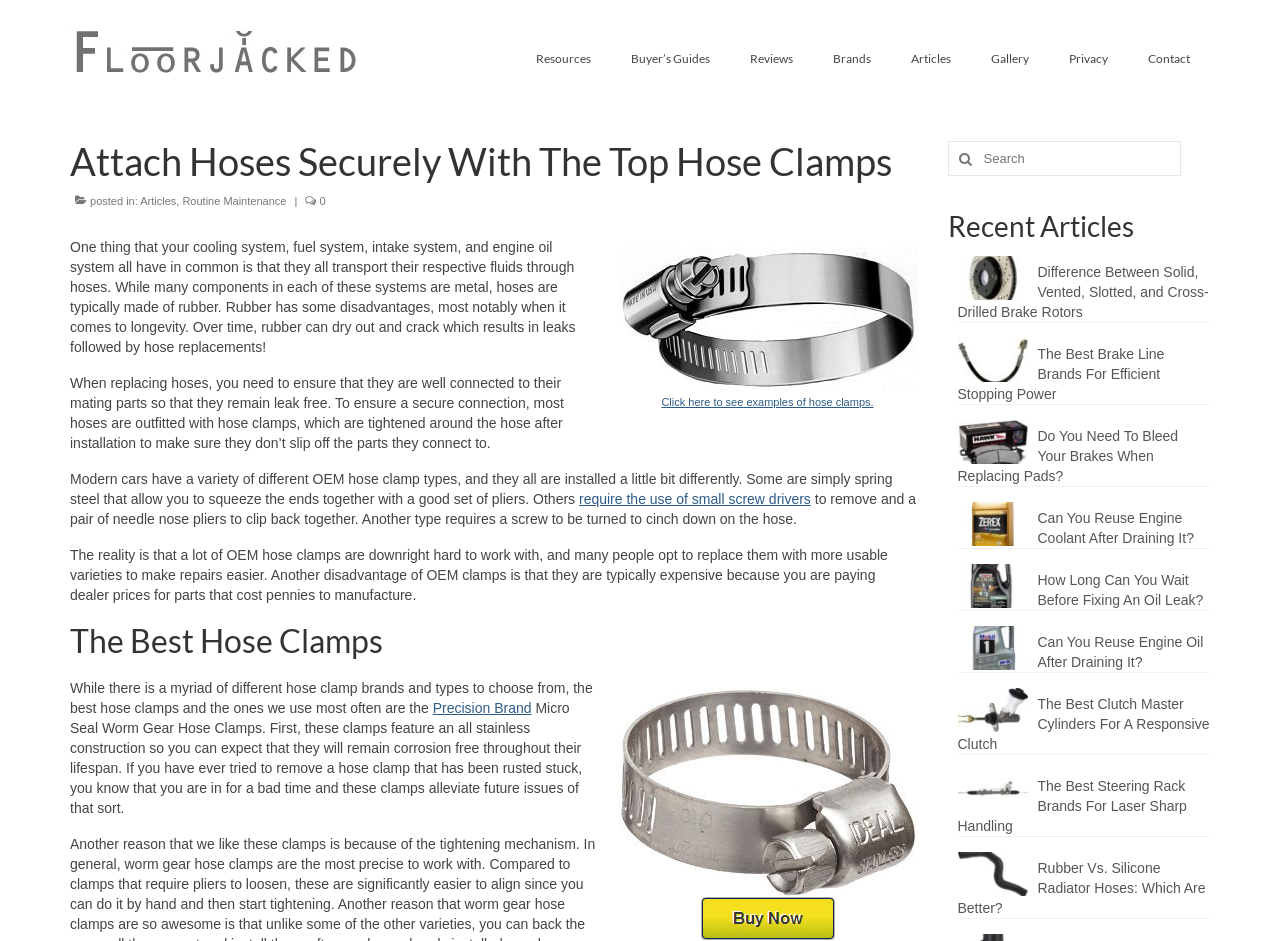Please identify the primary heading of the webpage and give its text content.

Attach Hoses Securely With The Top Hose Clamps